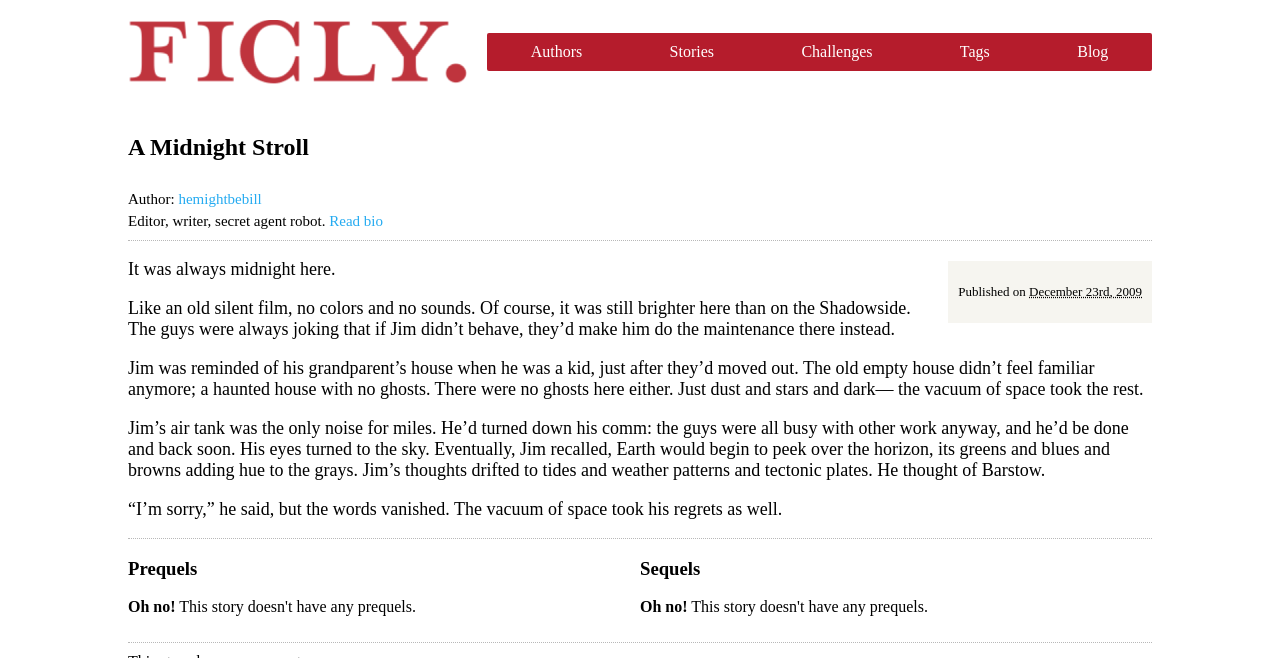Specify the bounding box coordinates of the region I need to click to perform the following instruction: "Read hemightbebill's bio". The coordinates must be four float numbers in the range of 0 to 1, i.e., [left, top, right, bottom].

[0.257, 0.324, 0.299, 0.348]